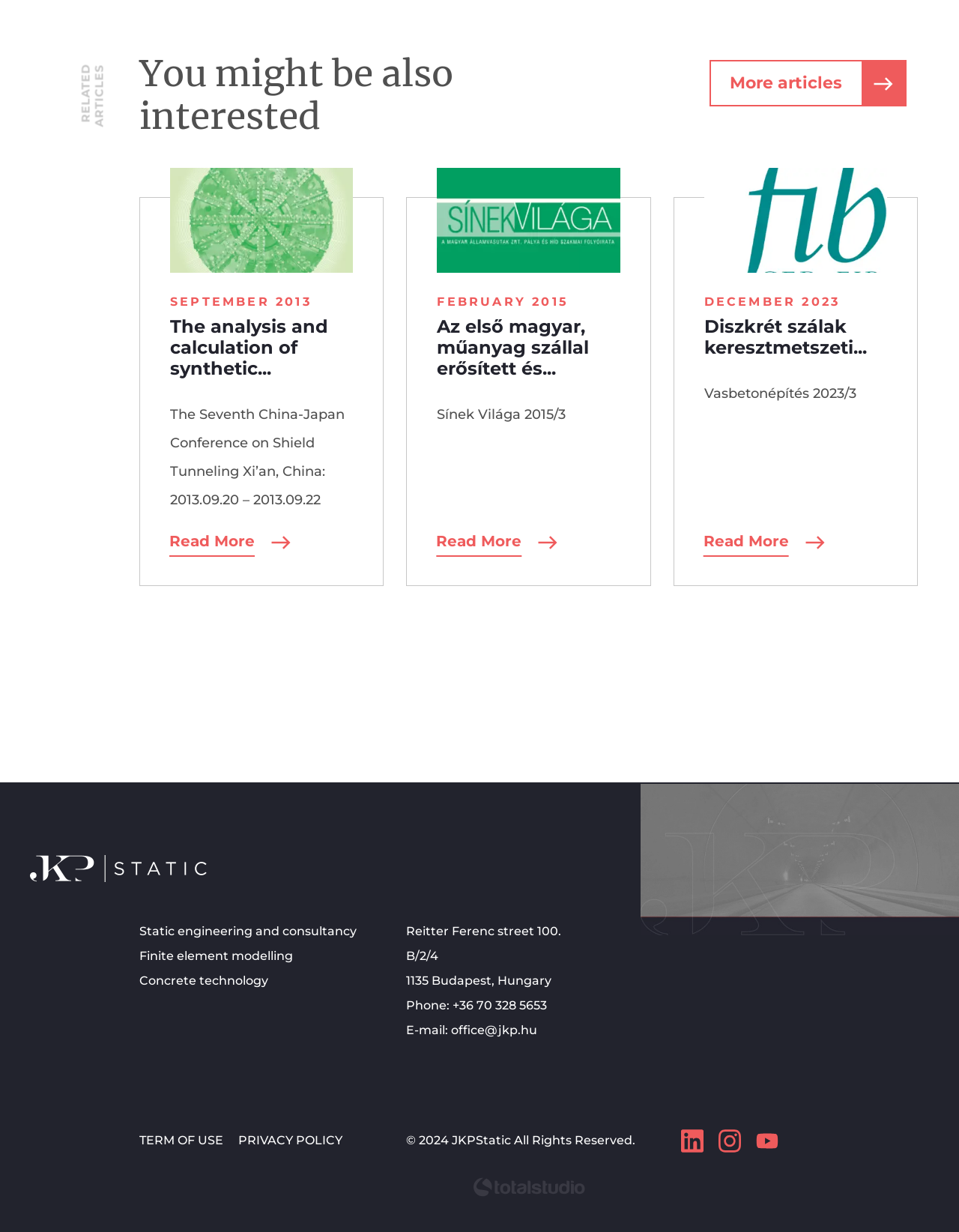Use a single word or phrase to answer this question: 
How many social media links are there in the footer?

4